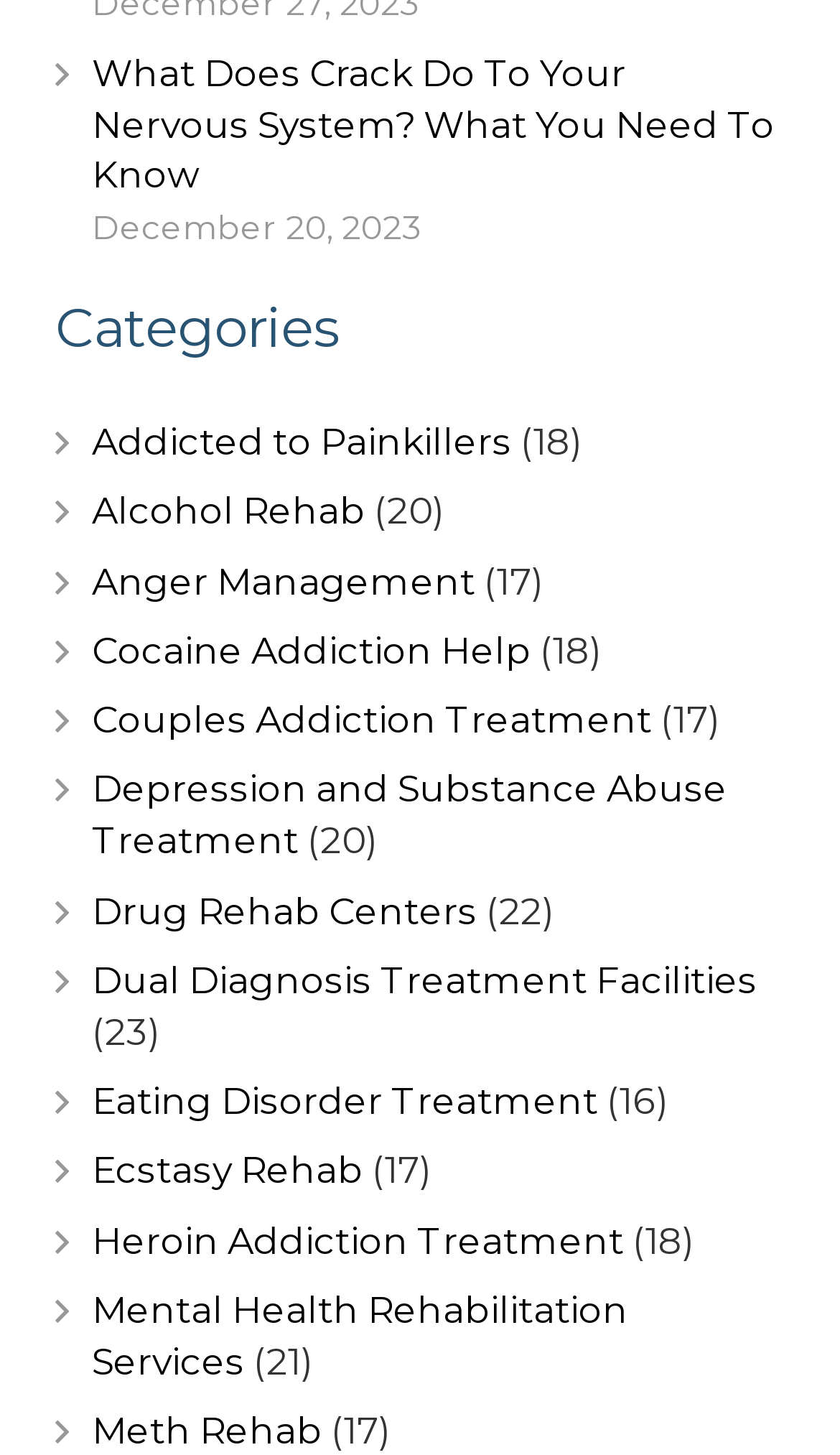Provide a brief response to the question below using a single word or phrase: 
What is the category with the most items?

Drug Rehab Centers